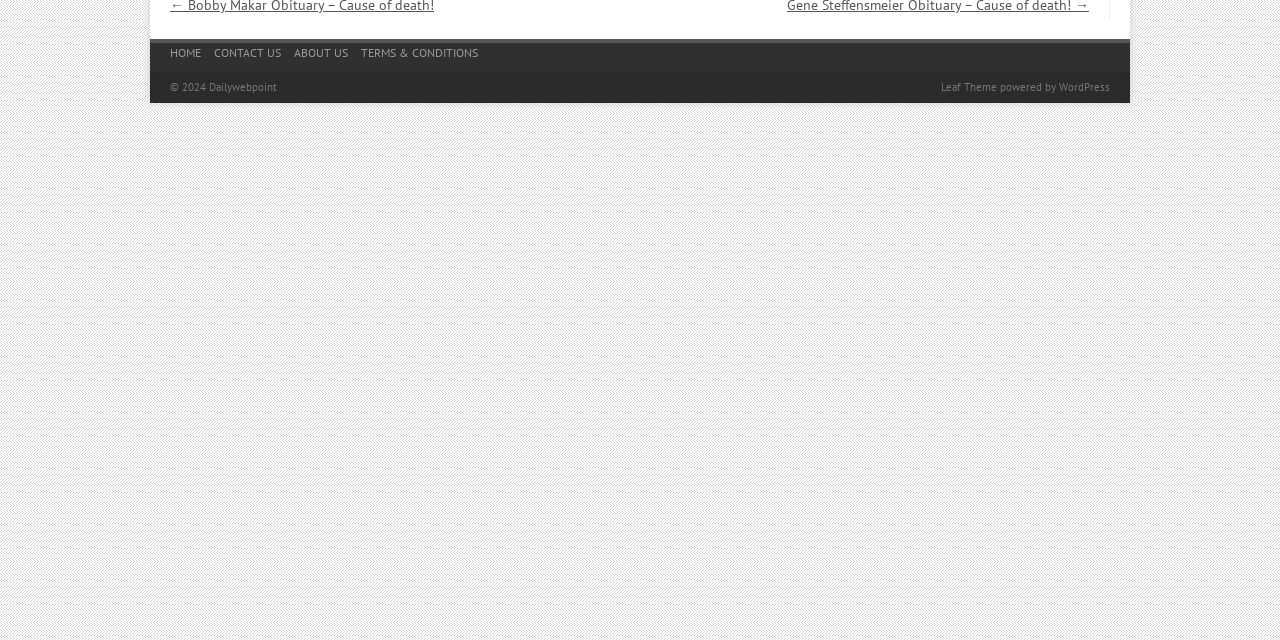From the element description: "Contact US", extract the bounding box coordinates of the UI element. The coordinates should be expressed as four float numbers between 0 and 1, in the order [left, top, right, bottom].

[0.167, 0.066, 0.22, 0.112]